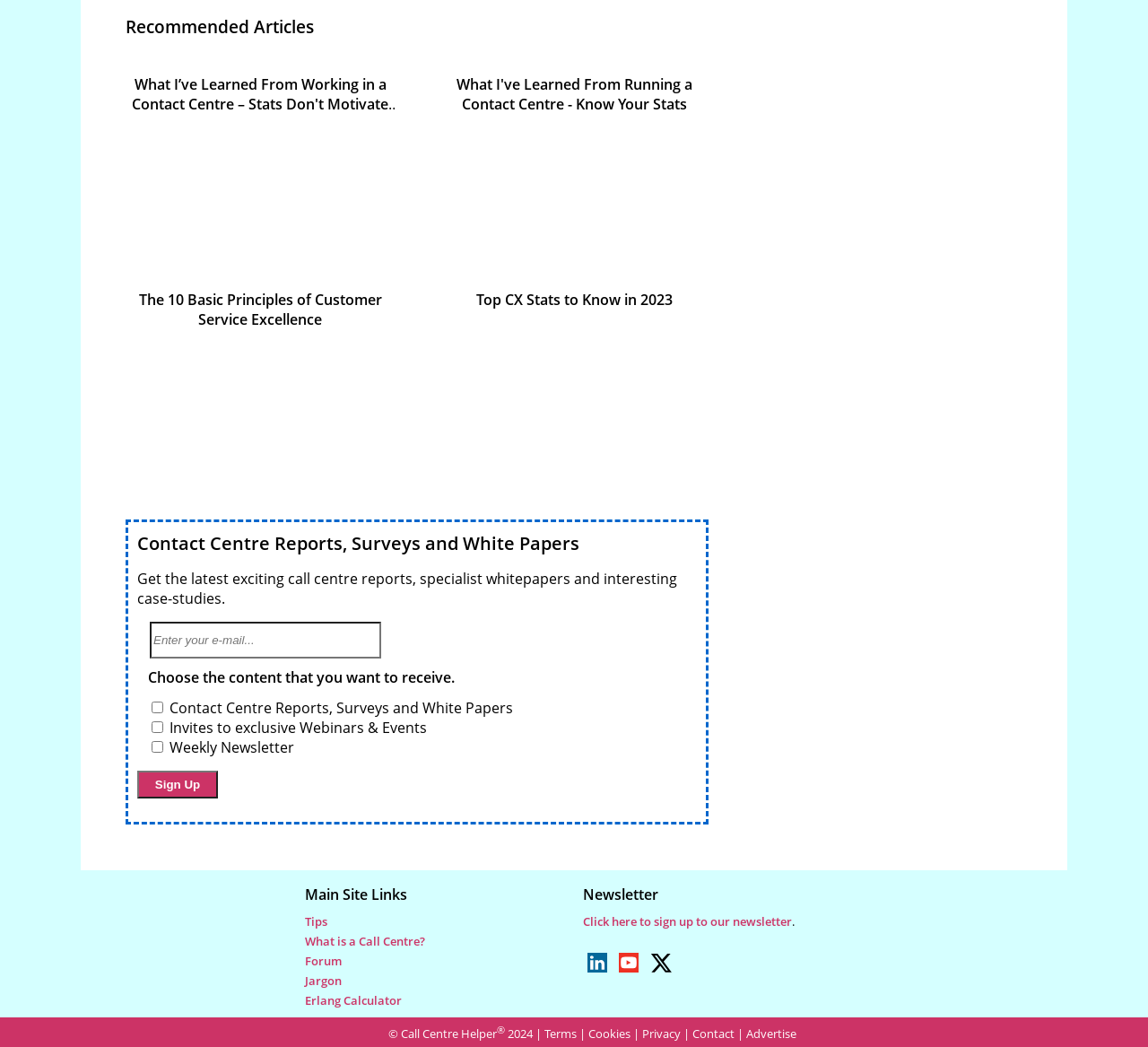Identify the bounding box of the UI element that matches this description: "Cookies".

[0.512, 0.98, 0.549, 0.995]